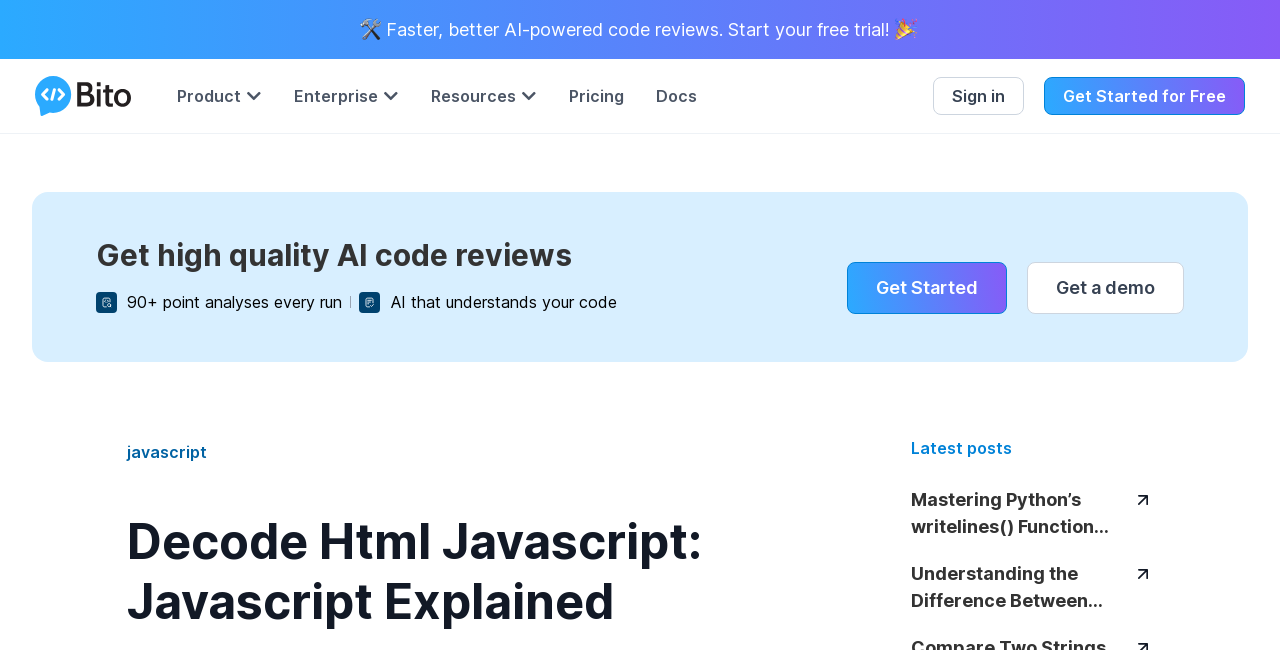Locate the bounding box coordinates of the clickable region to complete the following instruction: "Click on the 'javascript' link."

[0.099, 0.68, 0.162, 0.711]